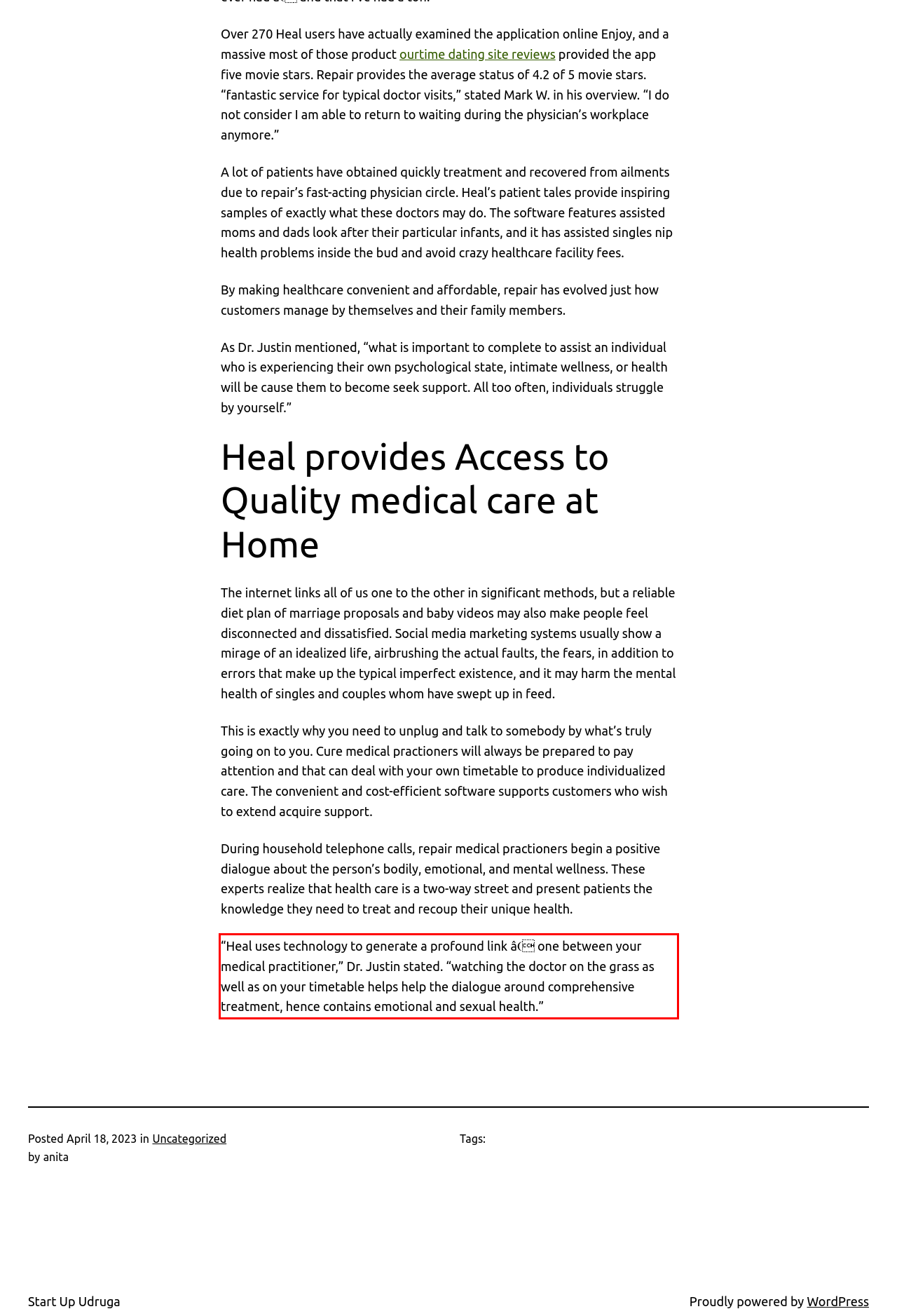Given the screenshot of a webpage, identify the red rectangle bounding box and recognize the text content inside it, generating the extracted text.

“Heal uses technology to generate a profound link â one between your medical practitioner,” Dr. Justin stated. “watching the doctor on the grass as well as on your timetable helps help the dialogue around comprehensive treatment, hence contains emotional and sexual health.”